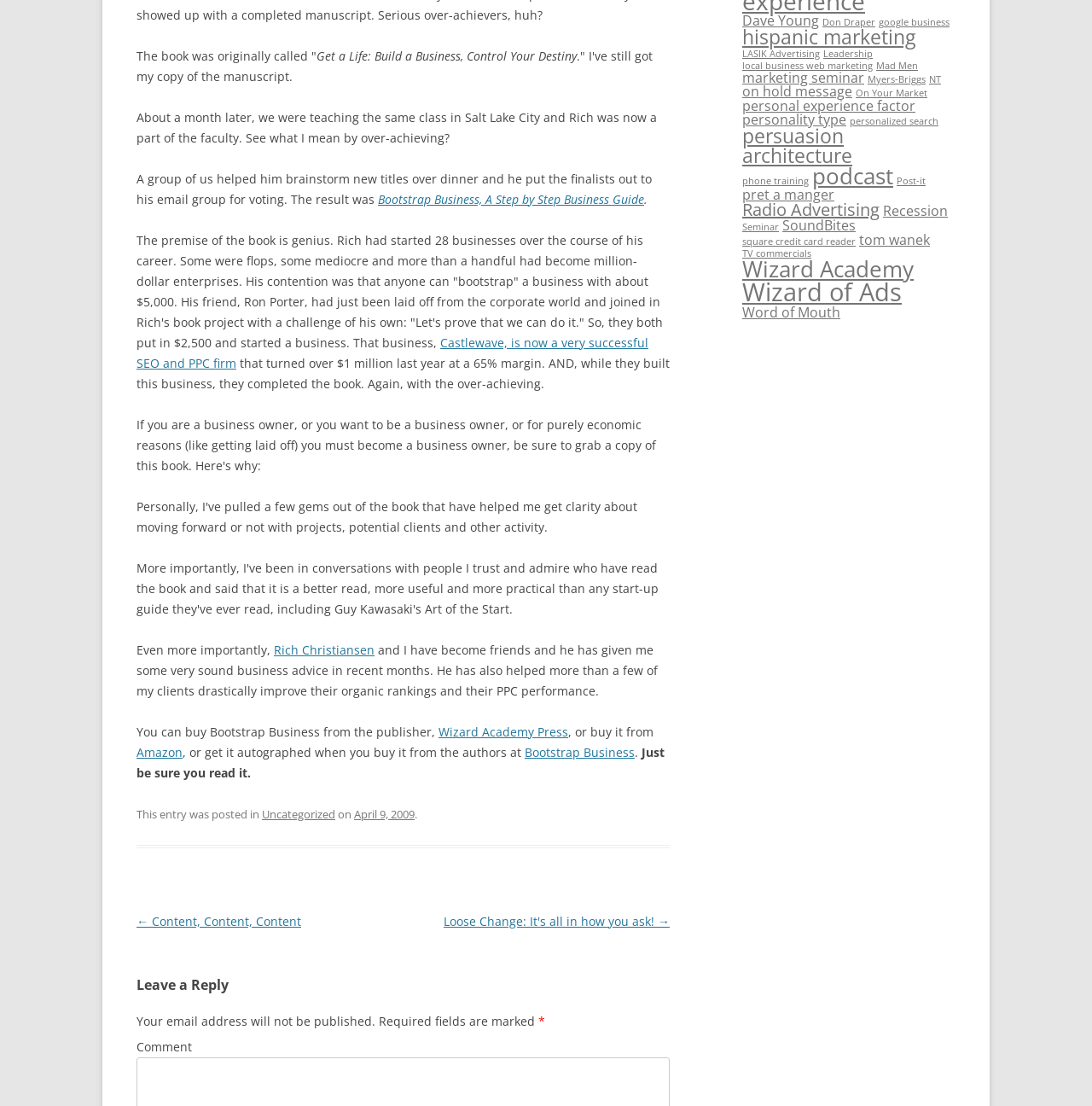Predict the bounding box of the UI element that fits this description: "Privacy statement".

None